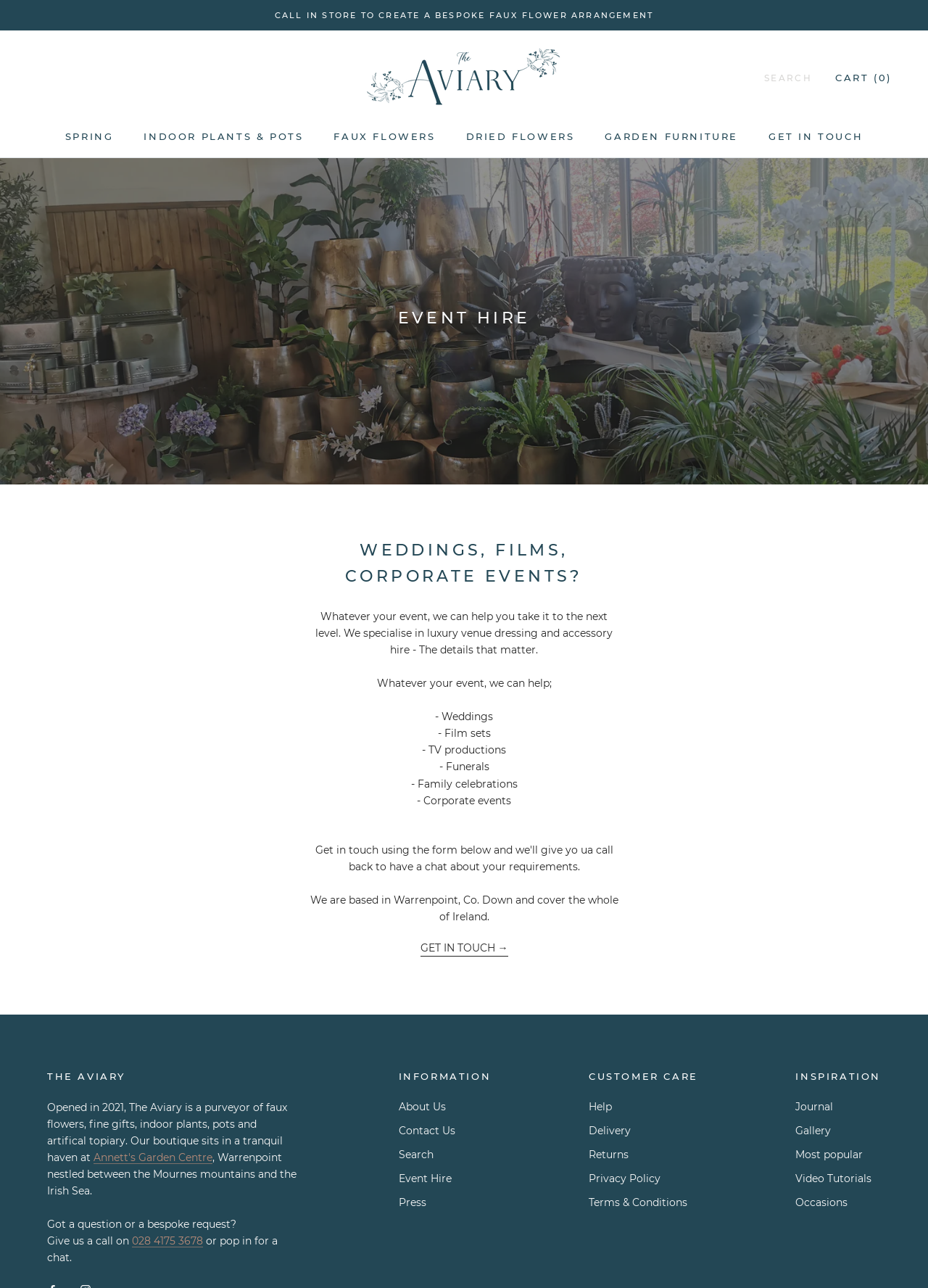Can you determine the bounding box coordinates of the area that needs to be clicked to fulfill the following instruction: "View 'About Us' information"?

[0.429, 0.853, 0.529, 0.865]